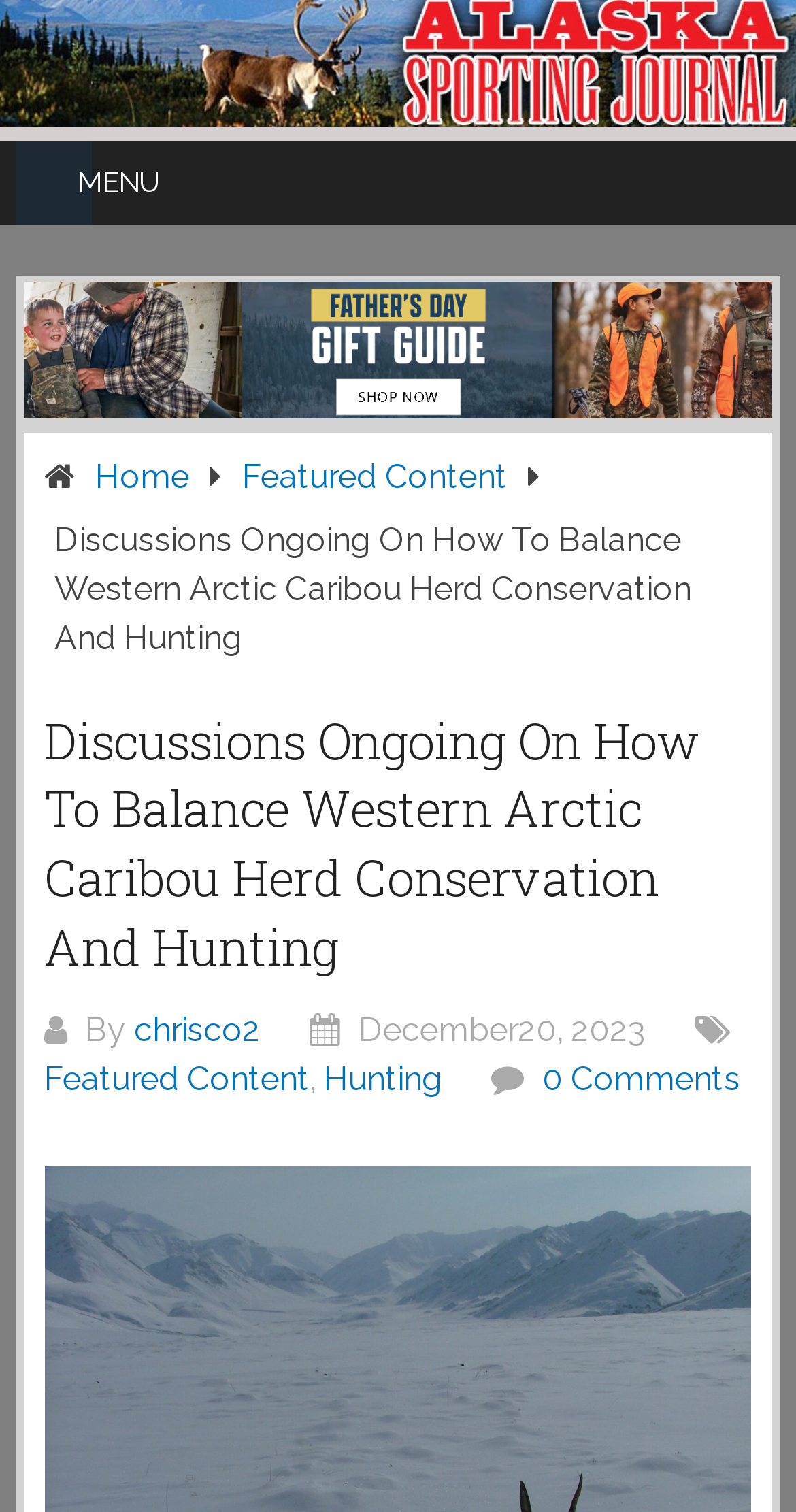Describe all the visual and textual components of the webpage comprehensively.

The webpage appears to be an article or news page, with a focus on a specific topic. At the top of the page, there is a large image that spans the entire width, followed by a link and a "MENU" link to the right of it. Below this, there are several links, including "Home" and "Featured Content", which are positioned horizontally across the page.

The main content of the page is a heading that reads "Discussions Ongoing On How To Balance Western Arctic Caribou Herd Conservation And Hunting", which is centered near the top of the page. Below this heading, there is a byline that reads "By chrisco2" and a date "December 20, 2023". 

Further down the page, there are several links, including "Featured Content", "Hunting", and "0 Comments", which are positioned horizontally across the page. There is also a smaller image to the left of the "Featured Content" link.

Overall, the page has a simple and organized layout, with a clear hierarchy of information and easy-to-read text.